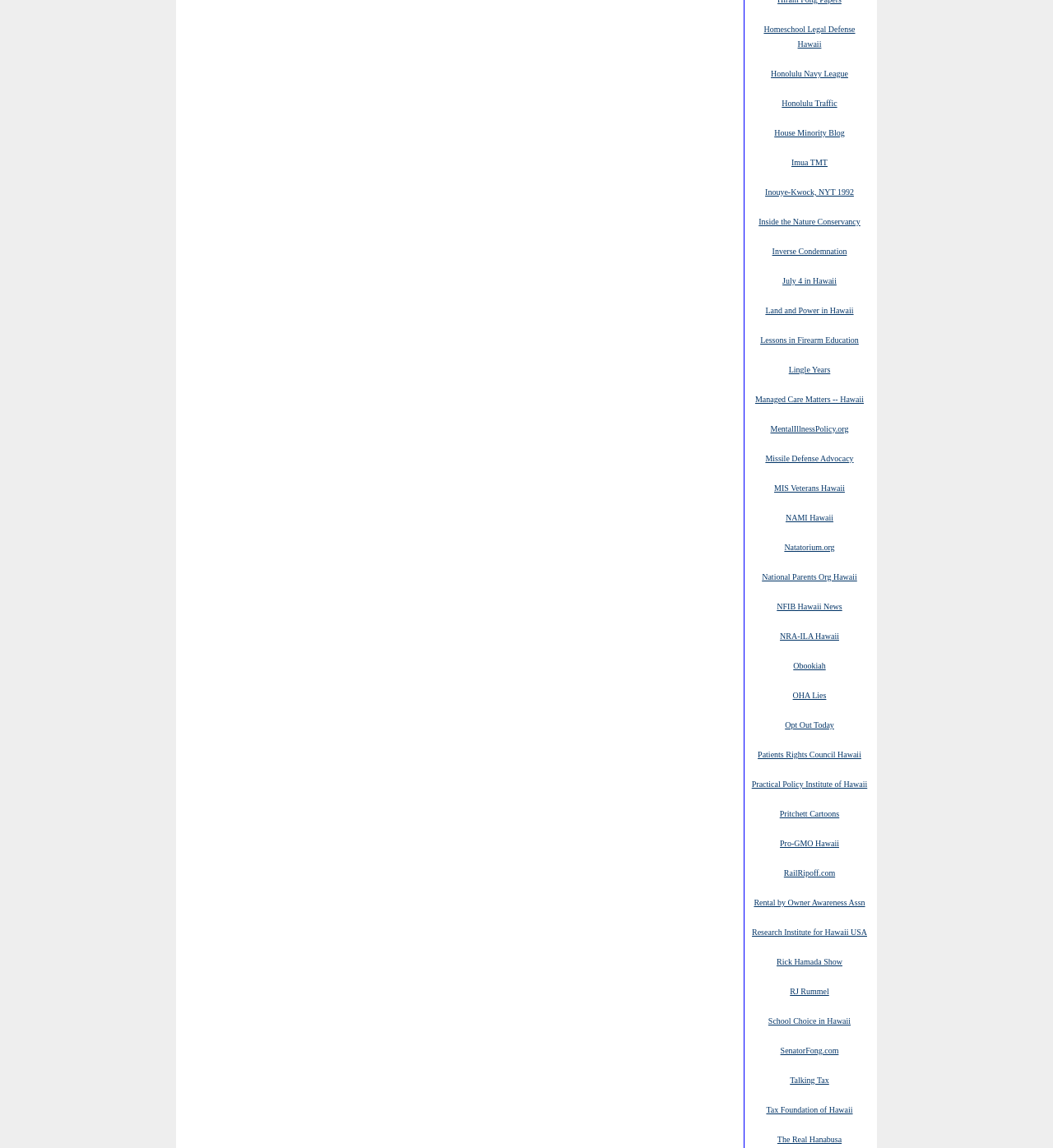What is the vertical position of the link 'Inverse Condemnation'? Using the information from the screenshot, answer with a single word or phrase.

Above 'July 4 in Hawaii'